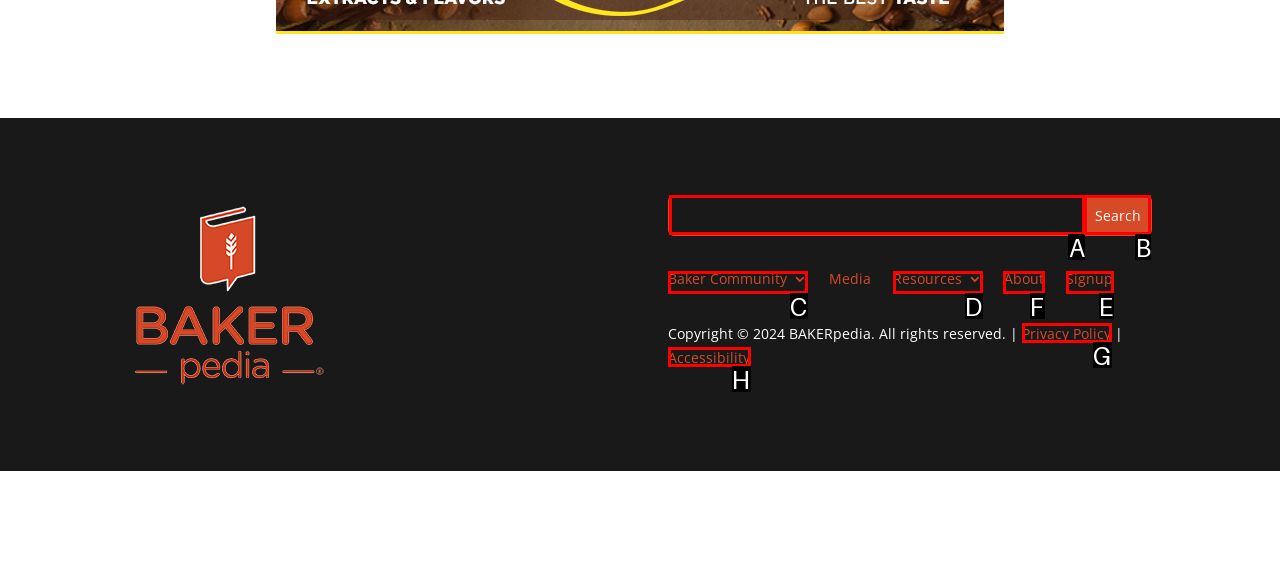Select the option I need to click to accomplish this task: Go to the About page
Provide the letter of the selected choice from the given options.

F